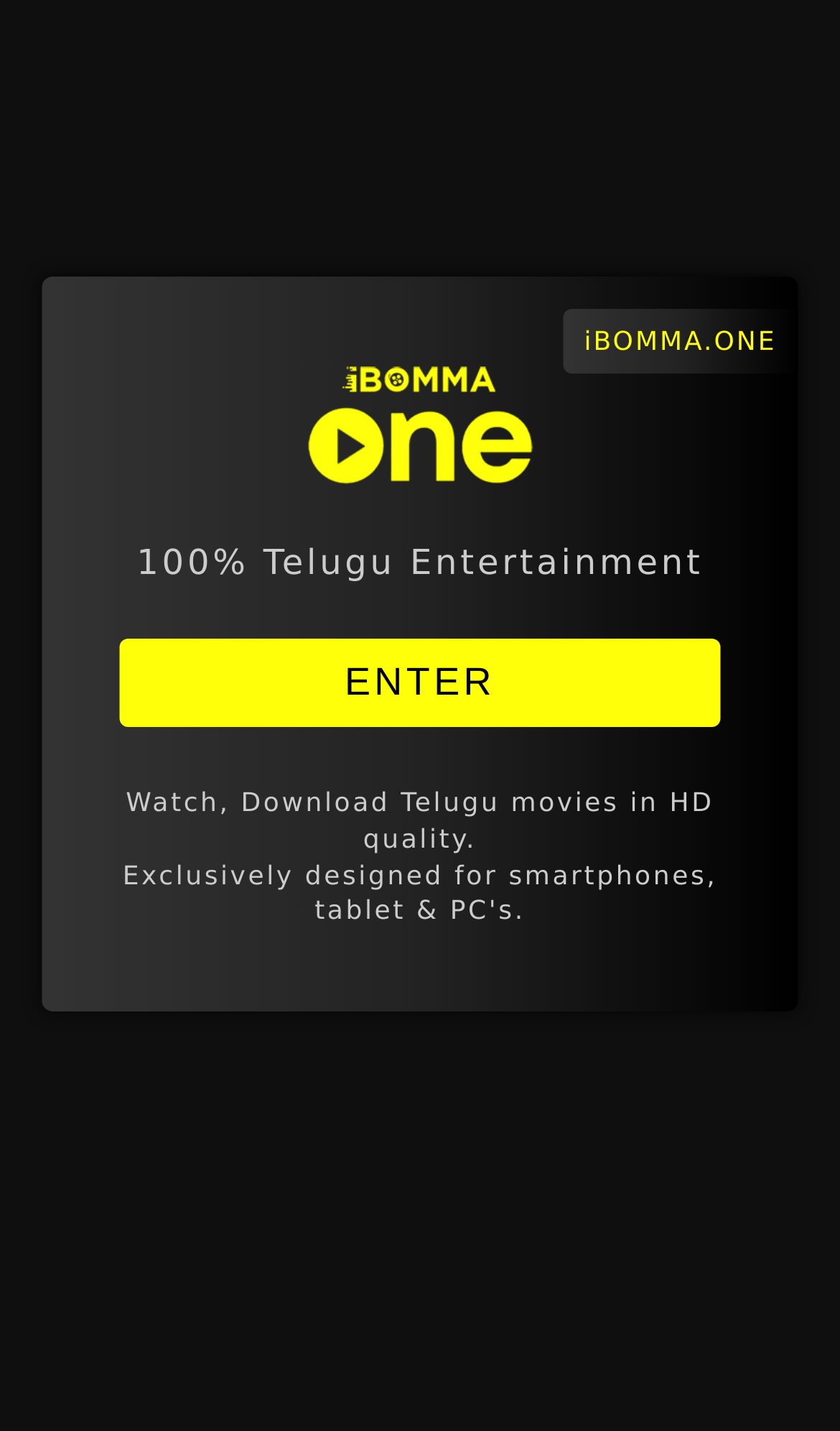What type of entertainment is provided on this website?
Your answer should be a single word or phrase derived from the screenshot.

Telugu Entertainment